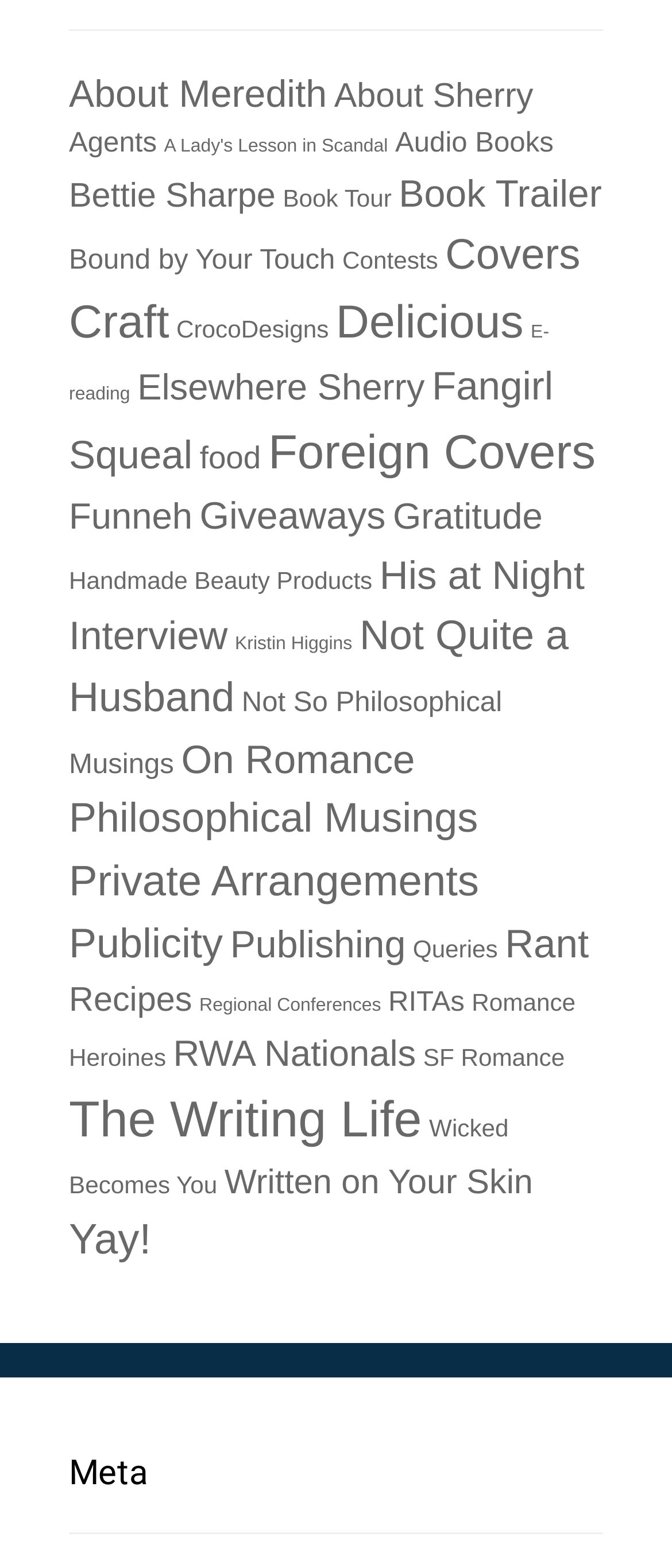Find the bounding box coordinates of the element's region that should be clicked in order to follow the given instruction: "View About Meredith". The coordinates should consist of four float numbers between 0 and 1, i.e., [left, top, right, bottom].

[0.103, 0.046, 0.486, 0.073]